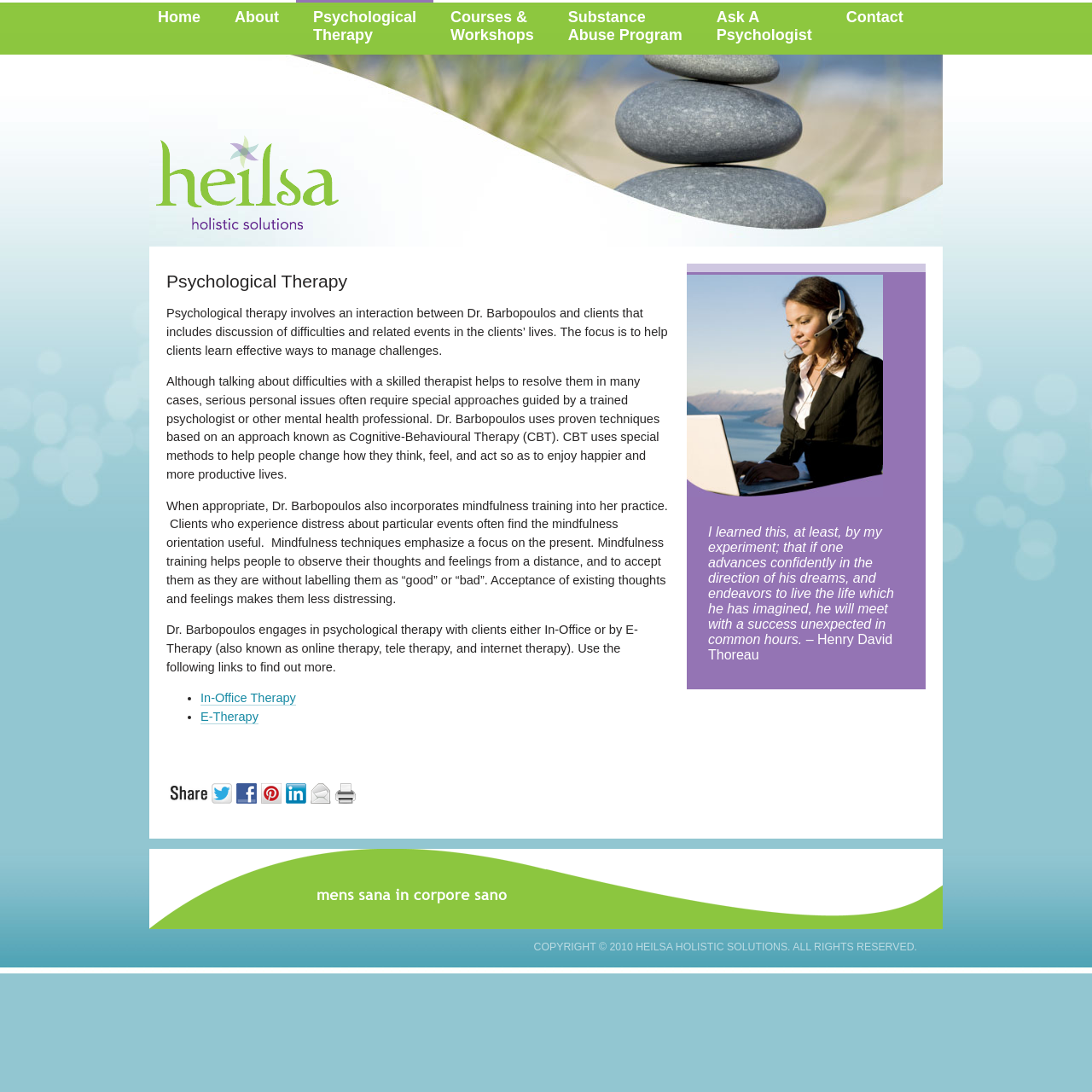Locate the bounding box of the UI element described in the following text: "alt="Heilsa Holistic Solutions"".

[0.137, 0.109, 0.304, 0.118]